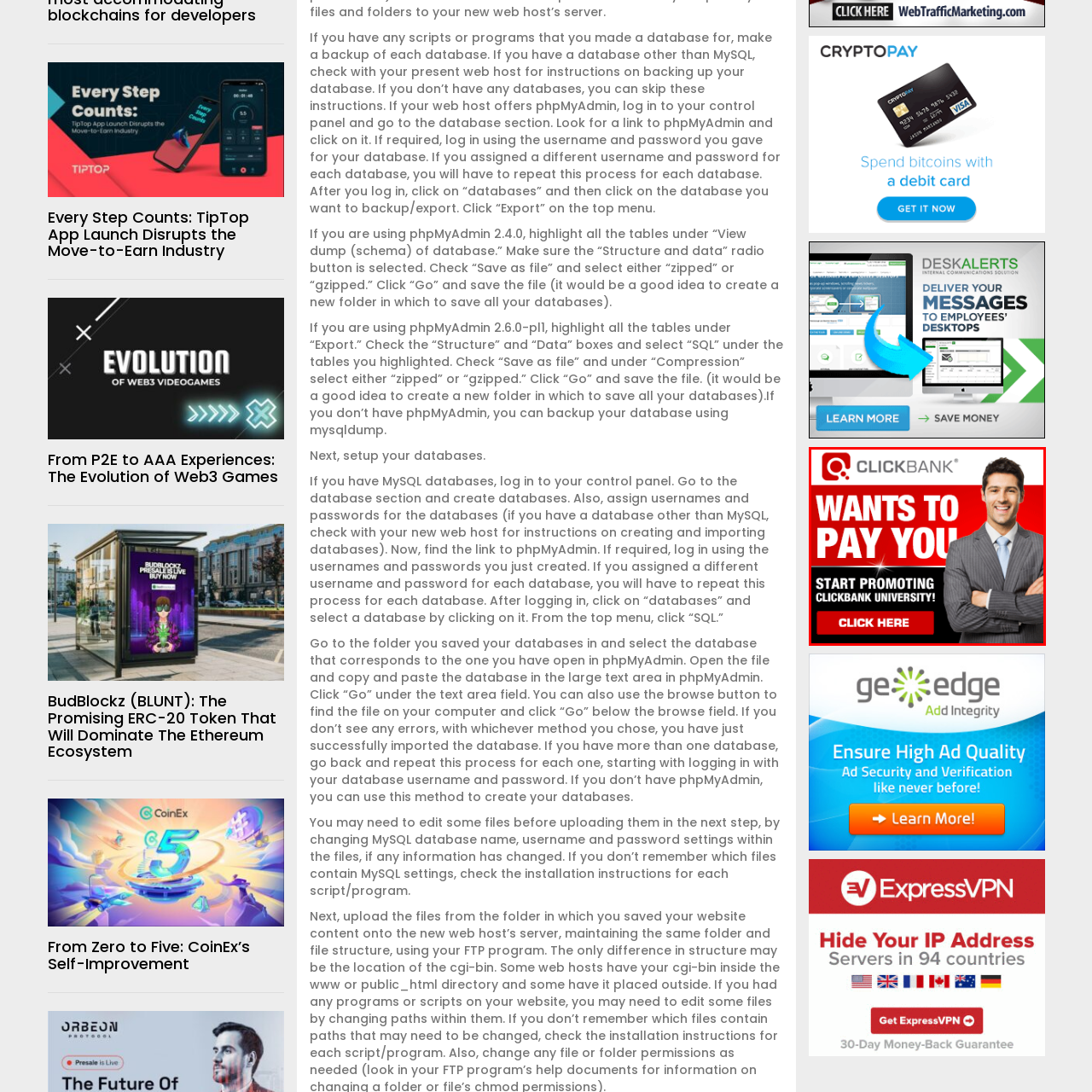What is the purpose of the graphic?
Inspect the image surrounded by the red bounding box and answer the question using a single word or a short phrase.

To attract affiliates